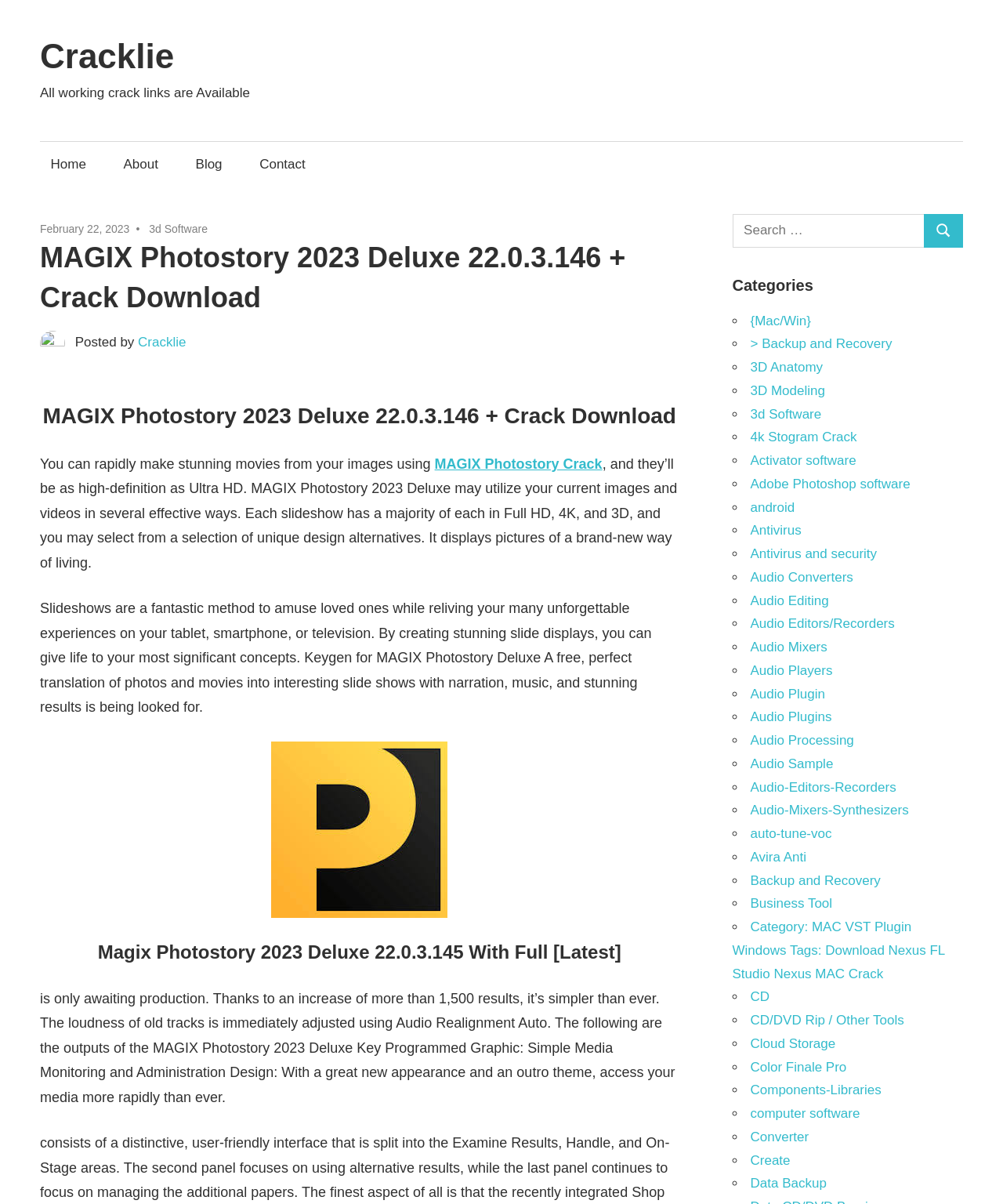Locate the bounding box coordinates of the clickable region to complete the following instruction: "Click on the '3d Software' link."

[0.149, 0.185, 0.207, 0.195]